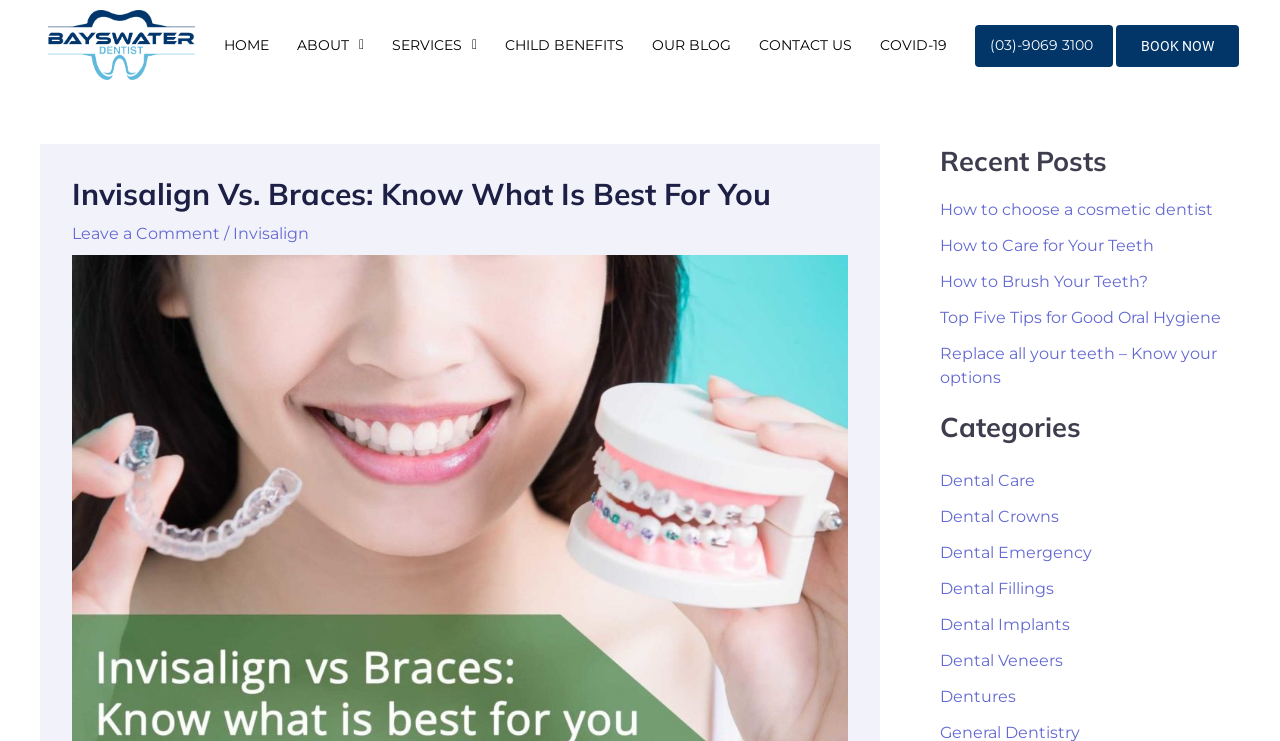Please indicate the bounding box coordinates of the element's region to be clicked to achieve the instruction: "Check the 'Recent Posts' section". Provide the coordinates as four float numbers between 0 and 1, i.e., [left, top, right, bottom].

[0.734, 0.194, 0.969, 0.242]